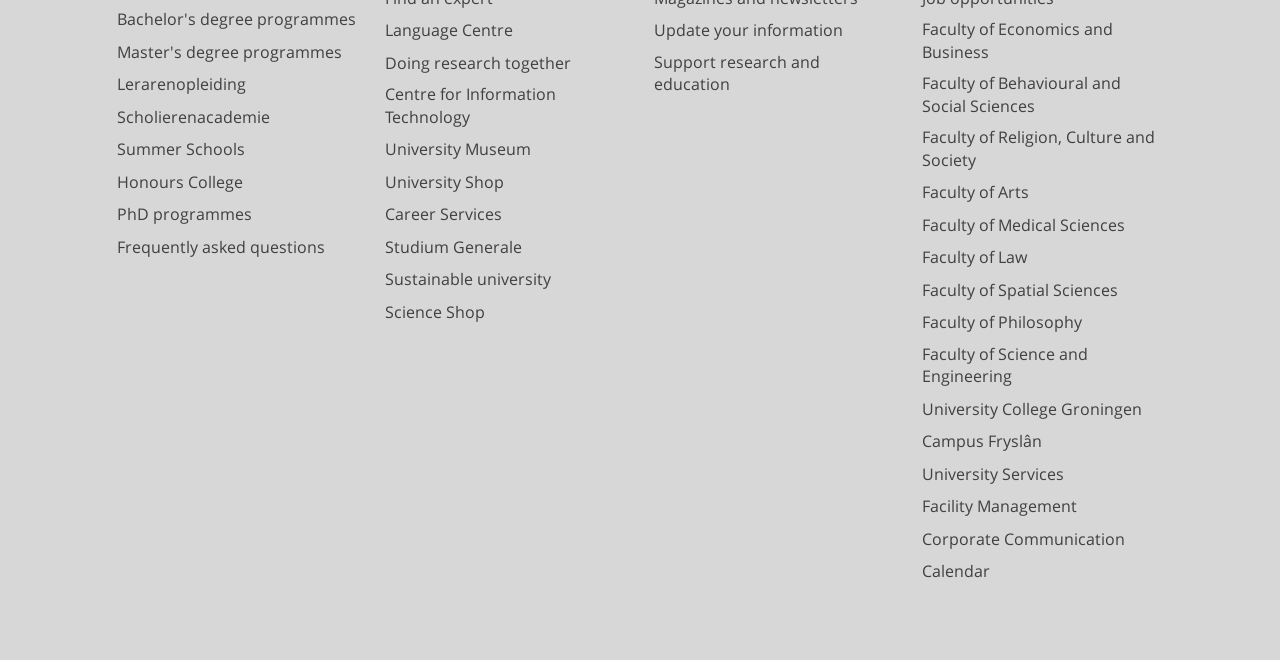Please identify the bounding box coordinates of the element I need to click to follow this instruction: "View Bachelor's degree programmes".

[0.091, 0.012, 0.278, 0.046]